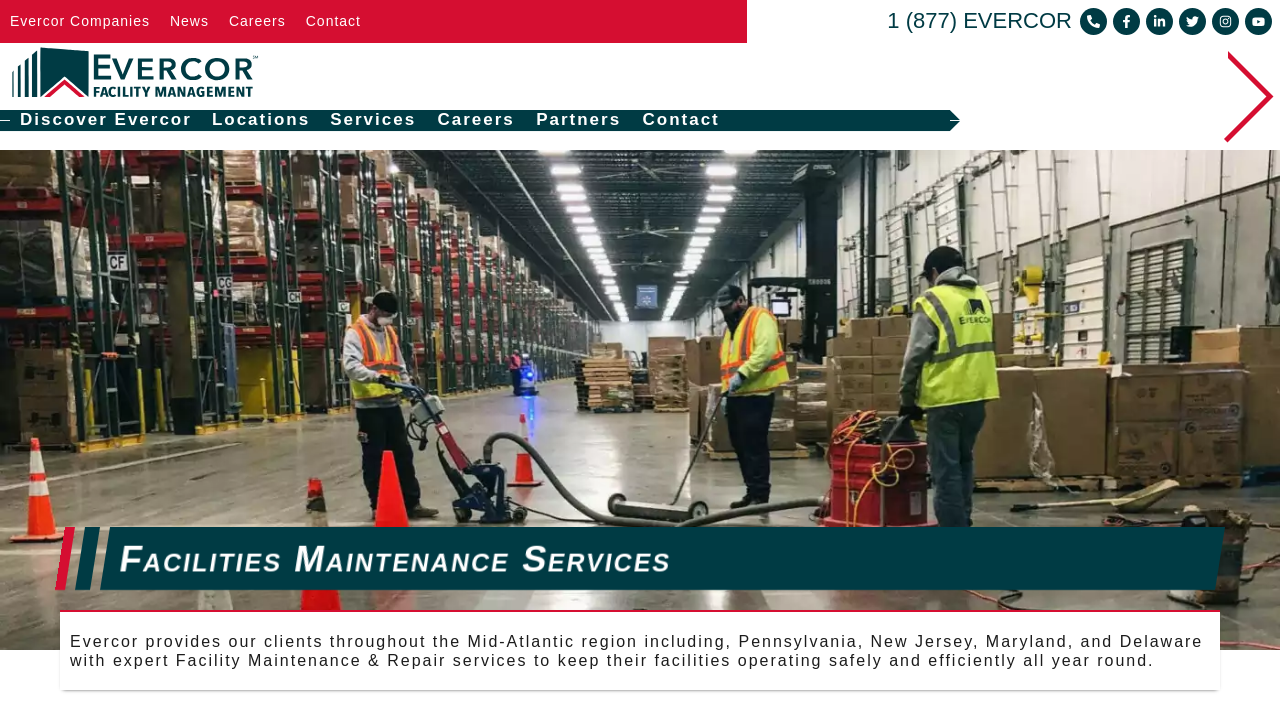Locate the bounding box coordinates of the element that needs to be clicked to carry out the instruction: "Click on Evercor Companies". The coordinates should be given as four float numbers ranging from 0 to 1, i.e., [left, top, right, bottom].

[0.008, 0.016, 0.117, 0.044]